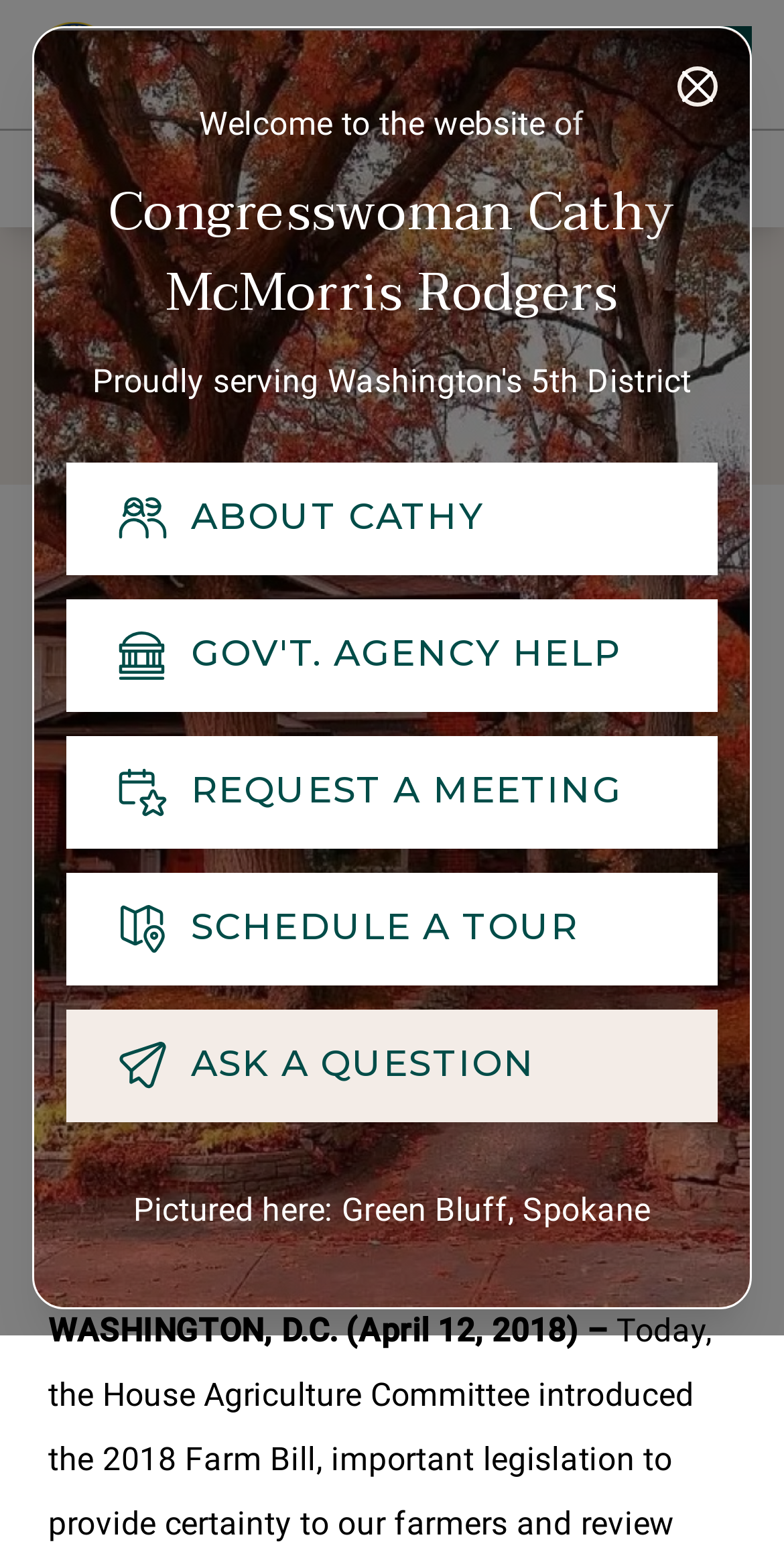Find the bounding box coordinates for the UI element whose description is: "About Cathy". The coordinates should be four float numbers between 0 and 1, in the format [left, top, right, bottom].

[0.085, 0.296, 0.915, 0.368]